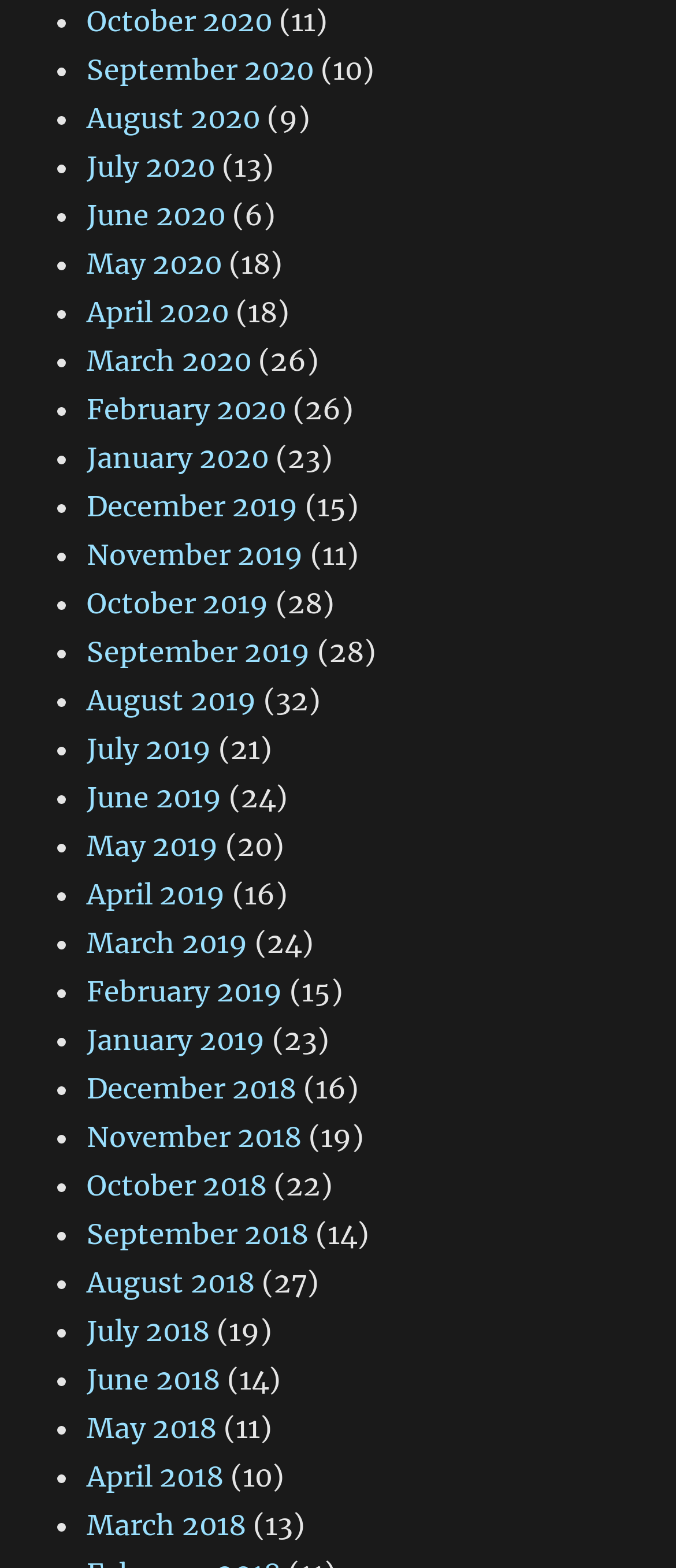What is the earliest month listed?
Look at the screenshot and give a one-word or phrase answer.

December 2018